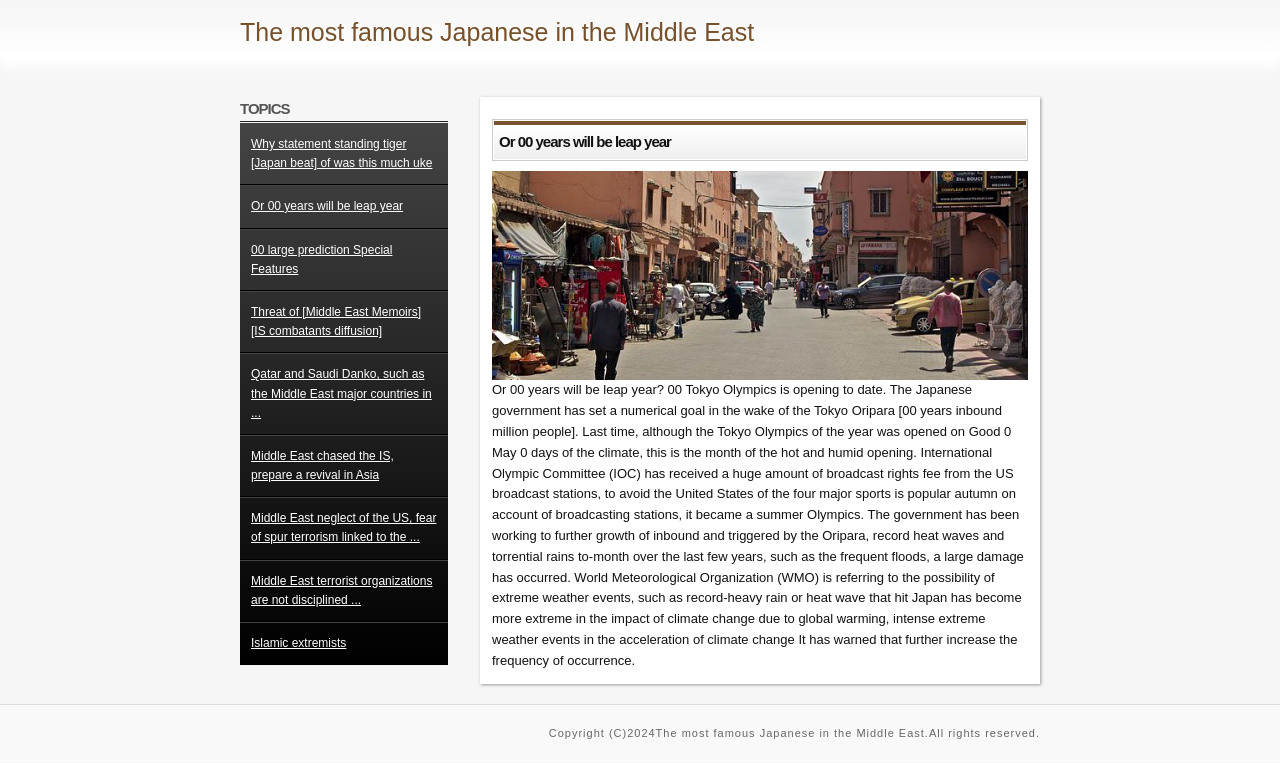Show the bounding box coordinates for the element that needs to be clicked to execute the following instruction: "Check the link about Qatar and Saudi Danko". Provide the coordinates in the form of four float numbers between 0 and 1, i.e., [left, top, right, bottom].

[0.196, 0.481, 0.337, 0.55]